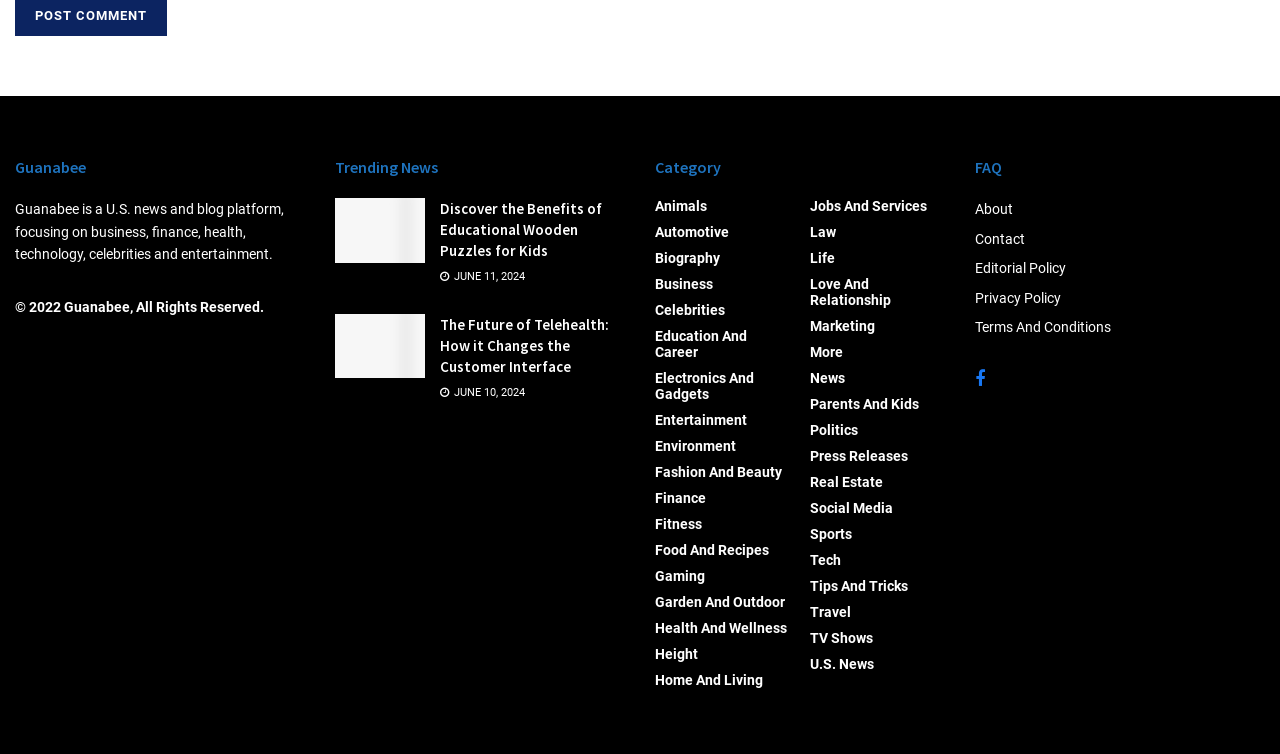What is the date of the article 'The Future of Telehealth: How it Changes the Customer Interface'?
Refer to the image and provide a one-word or short phrase answer.

JUNE 10, 2024